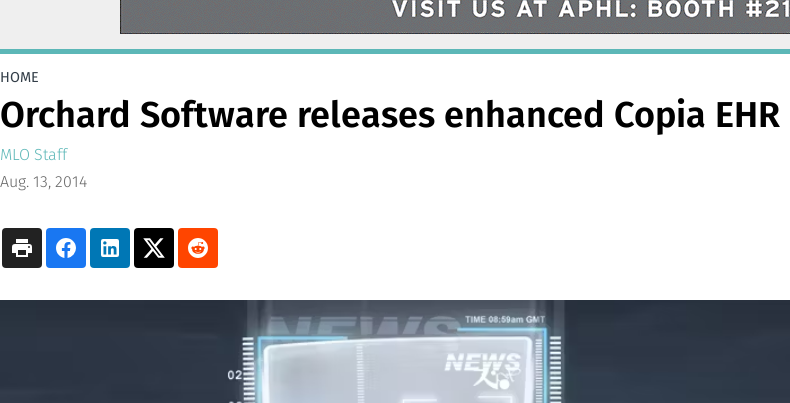Who is the author of the article?
Please give a well-detailed answer to the question.

The author credit 'MLO Staff' is mentioned in the caption, indicating the source of the article.